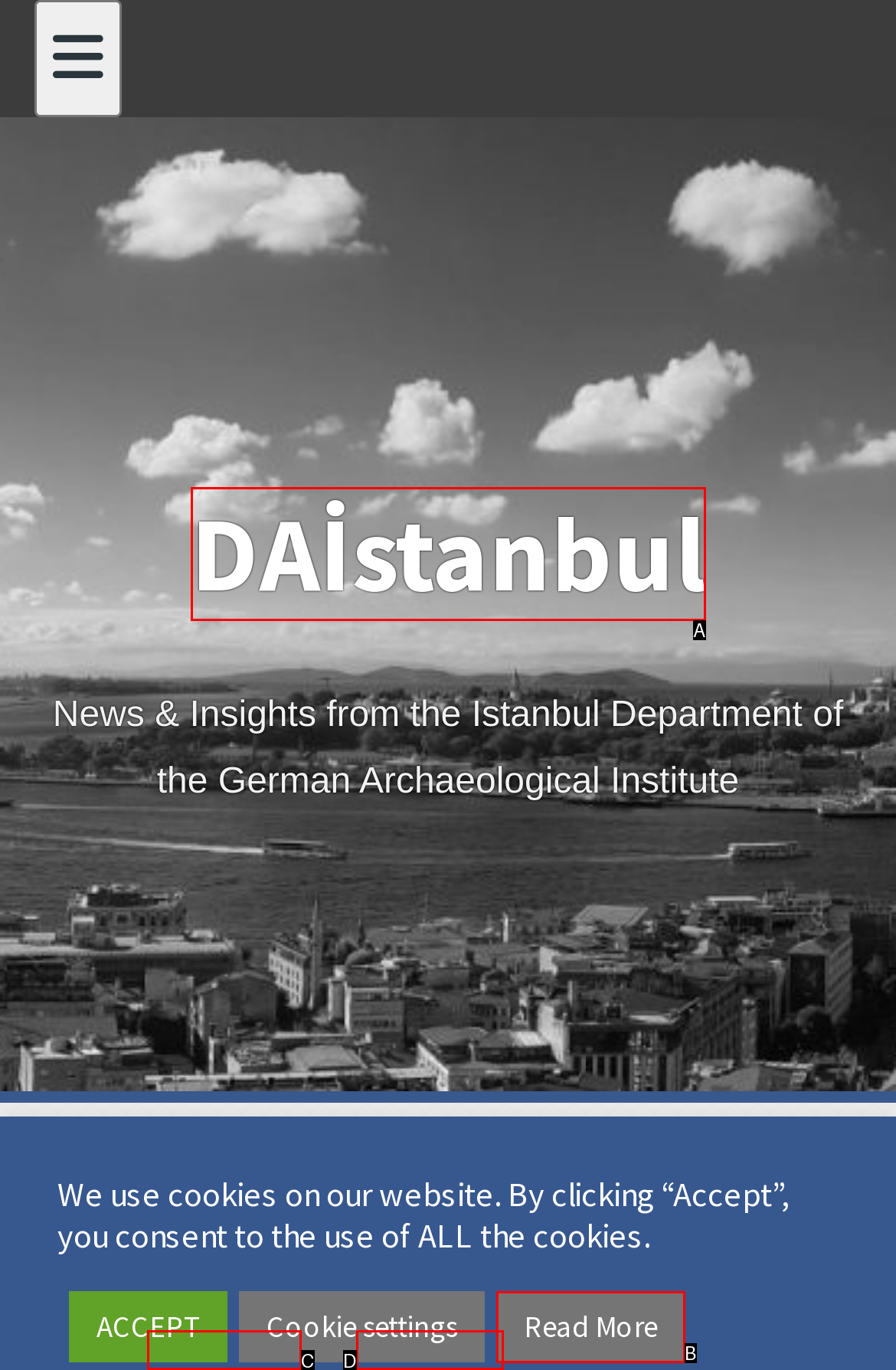Based on the given description: 15. May 202327. June 2023, determine which HTML element is the best match. Respond with the letter of the chosen option.

C